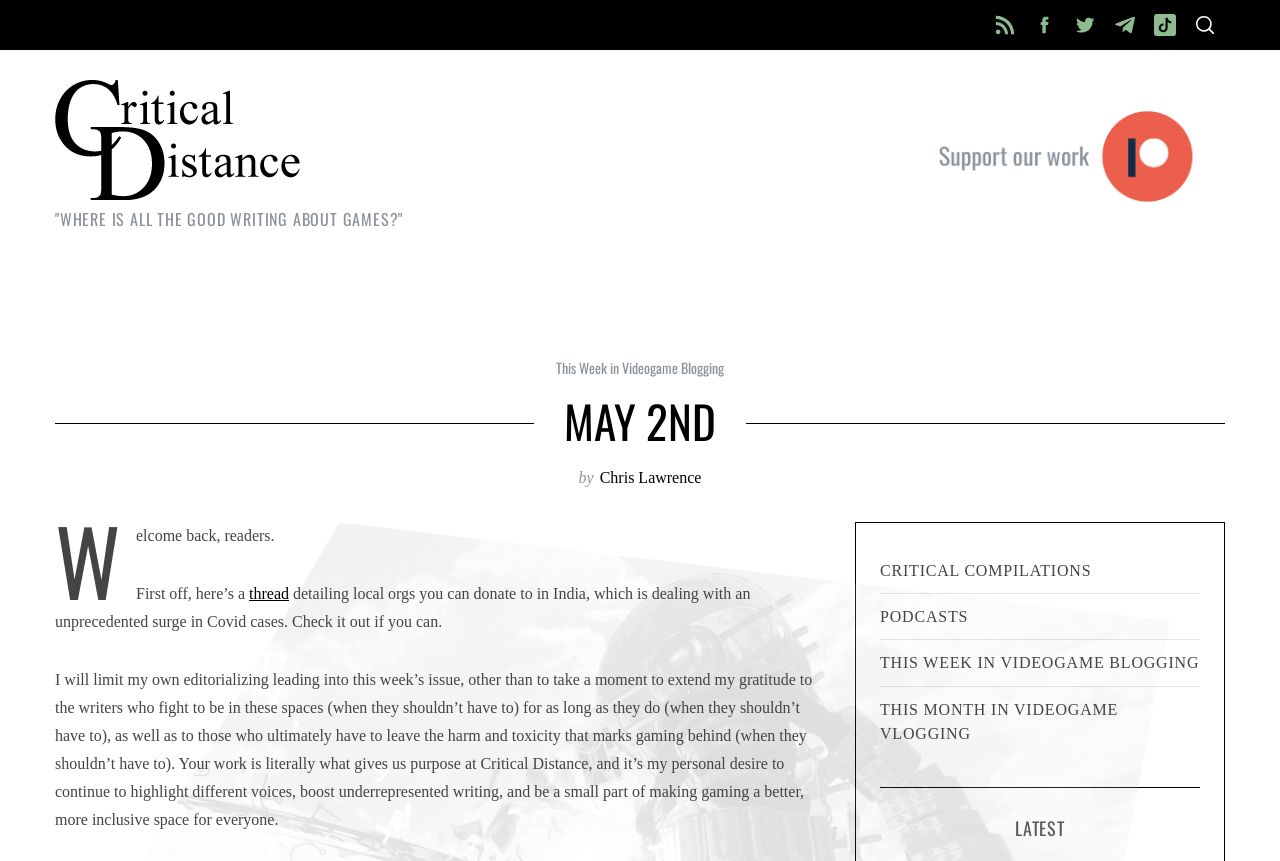Identify the bounding box coordinates necessary to click and complete the given instruction: "Check out the 'thread' about local orgs in India".

[0.195, 0.68, 0.226, 0.7]